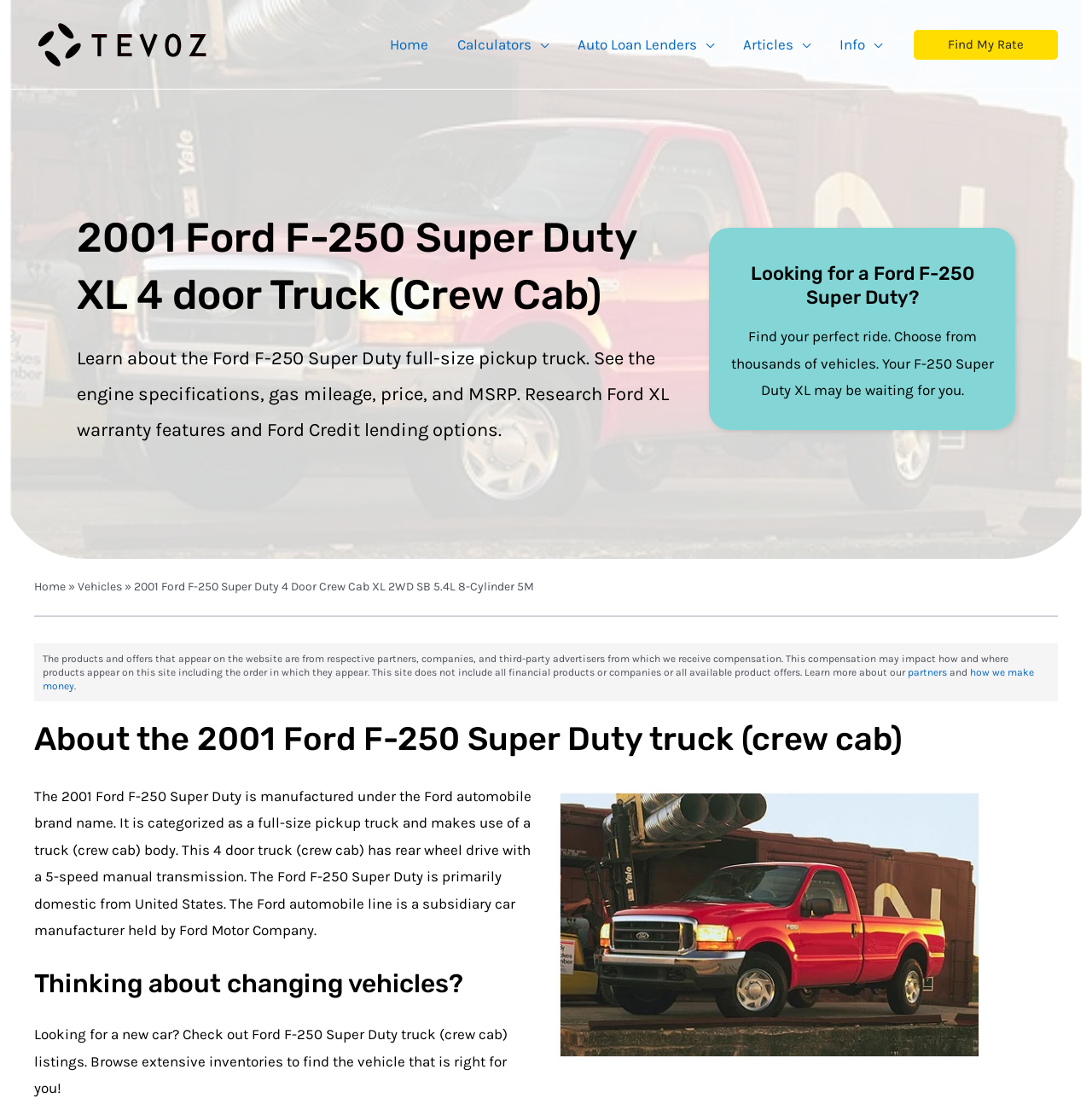What type of vehicle is the 2001 Ford F-250 Super Duty?
Refer to the screenshot and respond with a concise word or phrase.

Full-size pickup truck